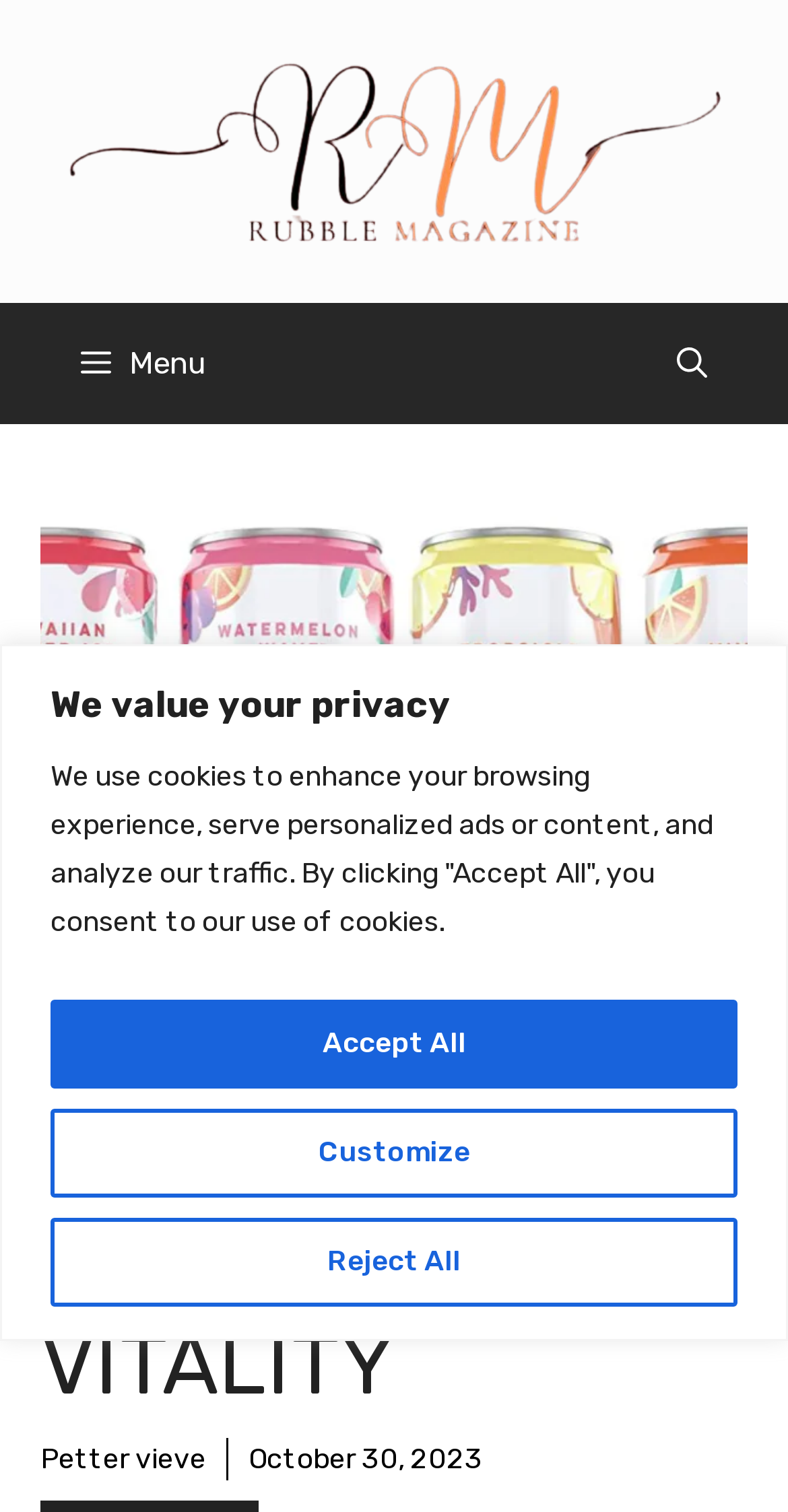Please identify the bounding box coordinates of the element I need to click to follow this instruction: "View Petter vieve's profile".

[0.051, 0.954, 0.262, 0.976]